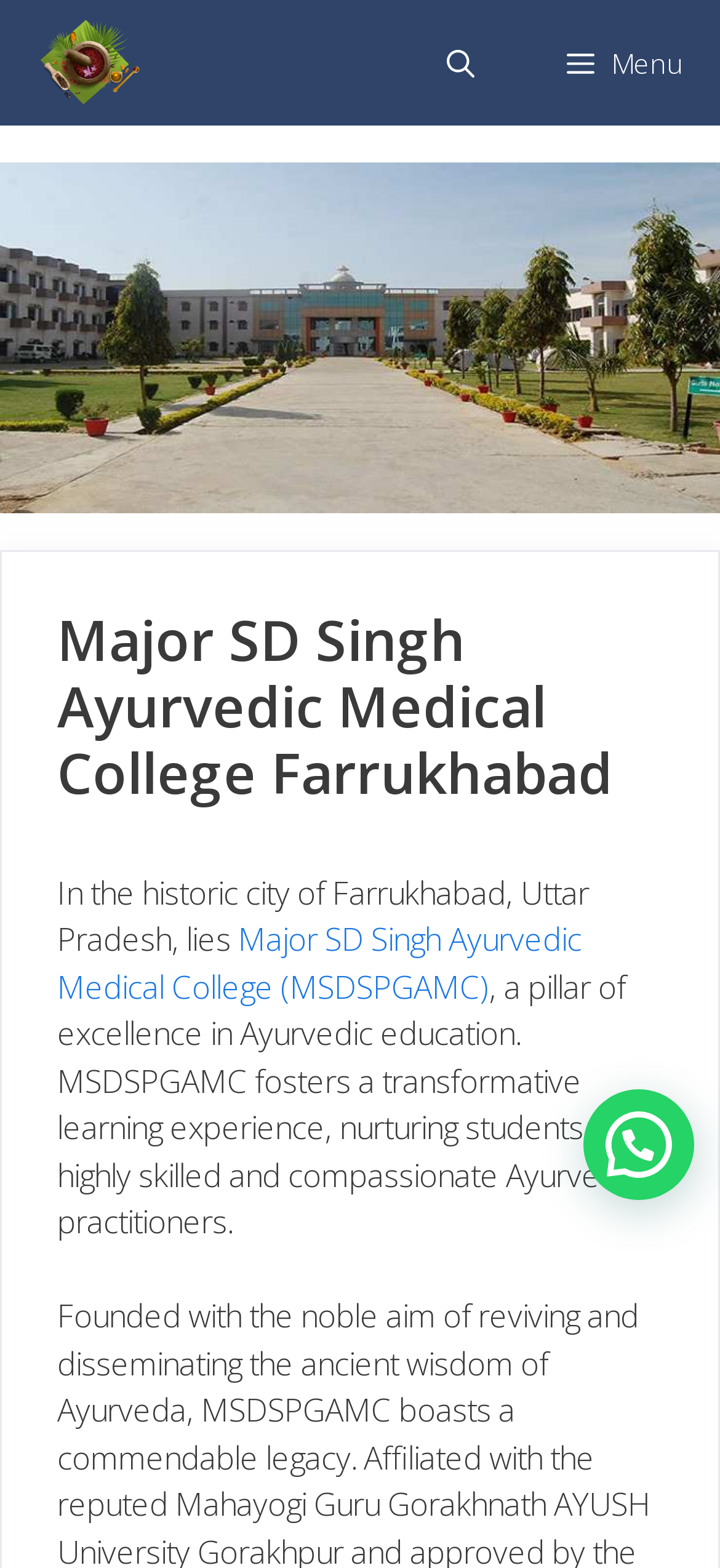What is the name of the medical college?
From the image, respond using a single word or phrase.

Major SD Singh Ayurvedic Medical College